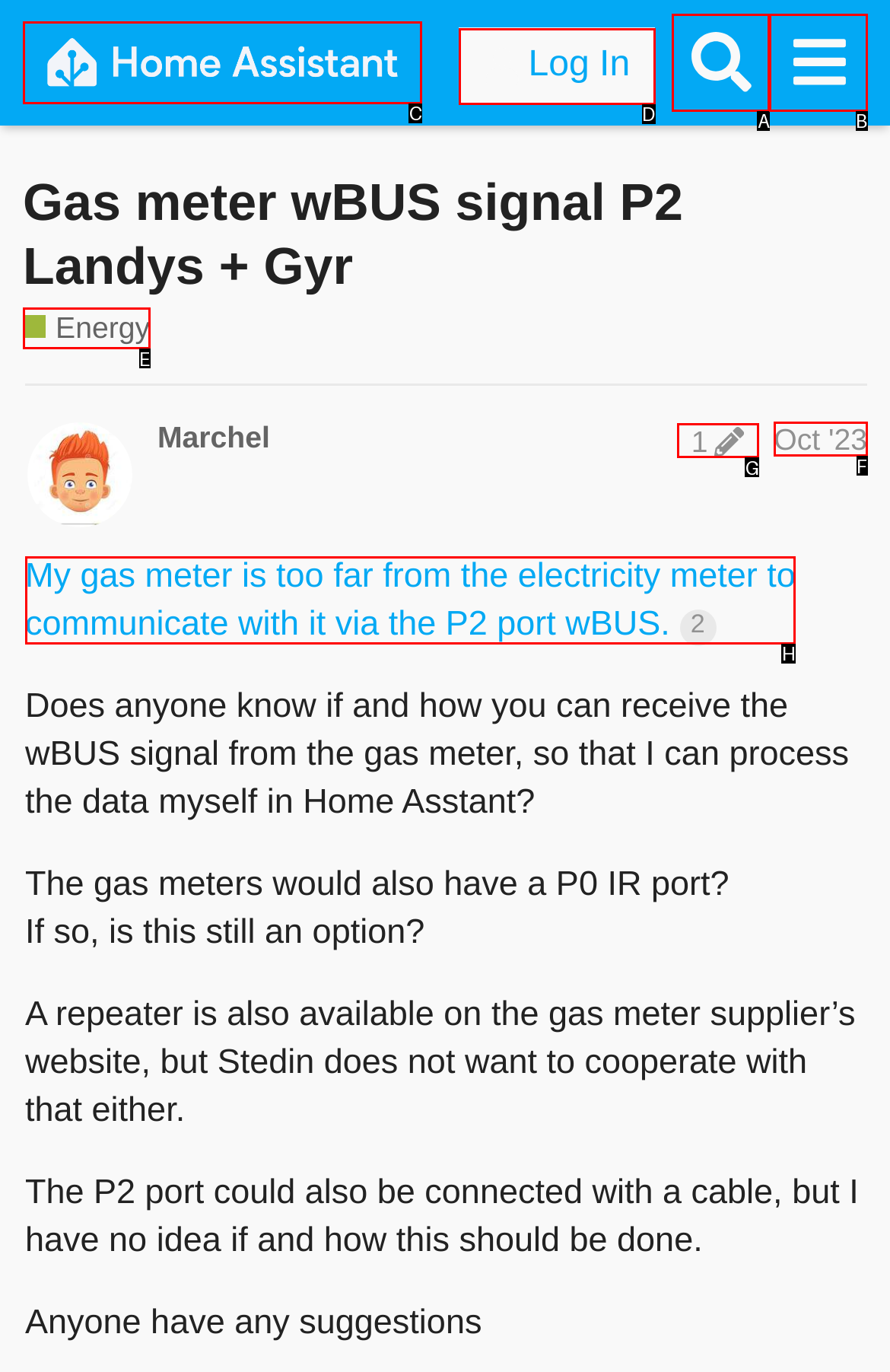Select the HTML element that needs to be clicked to perform the task: Click the 'Log In' button. Reply with the letter of the chosen option.

D